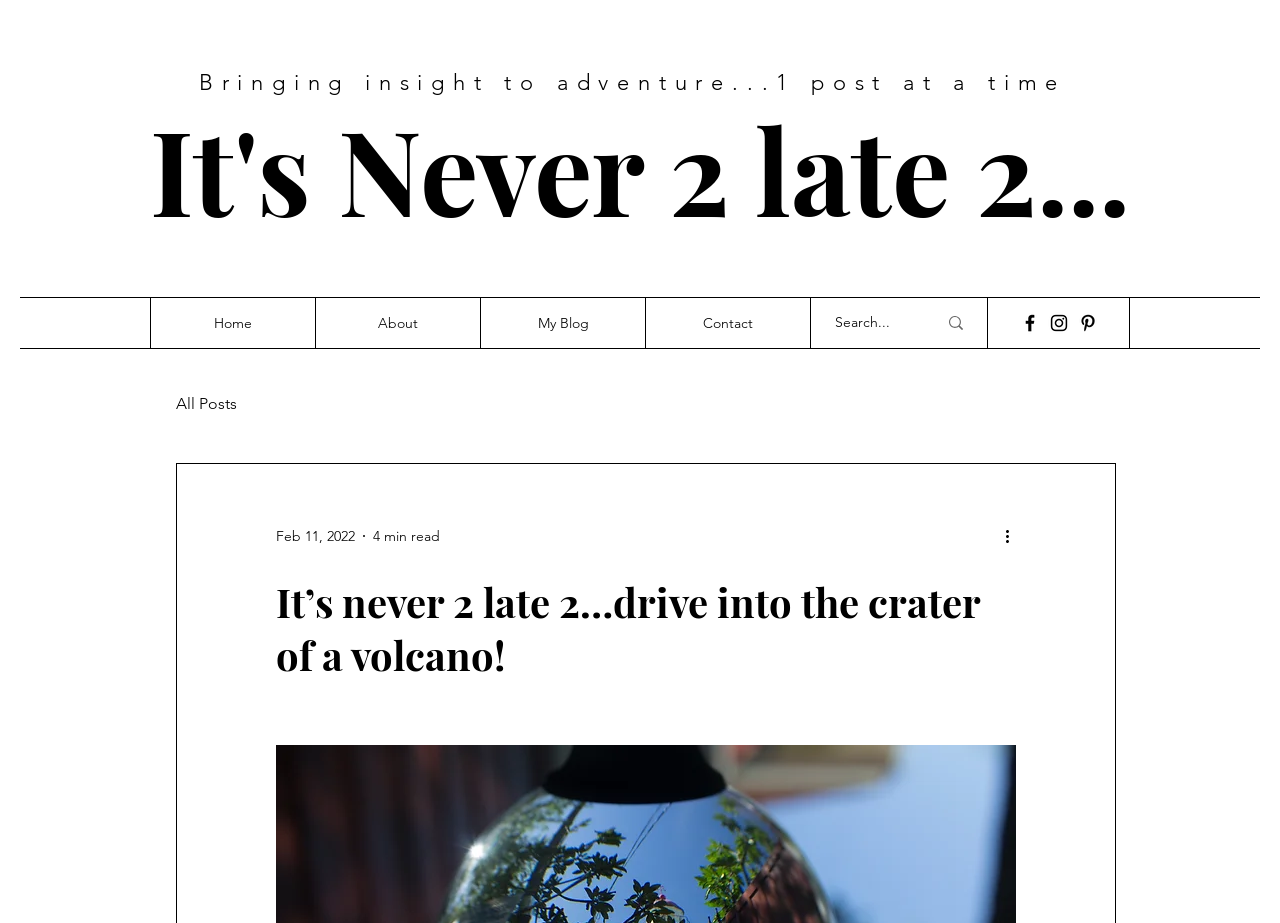What type of content is available in the blog?
Use the information from the screenshot to give a comprehensive response to the question.

The blog appears to contain blog posts, as evidenced by the presence of a post title, reading time, and other post-related metadata.